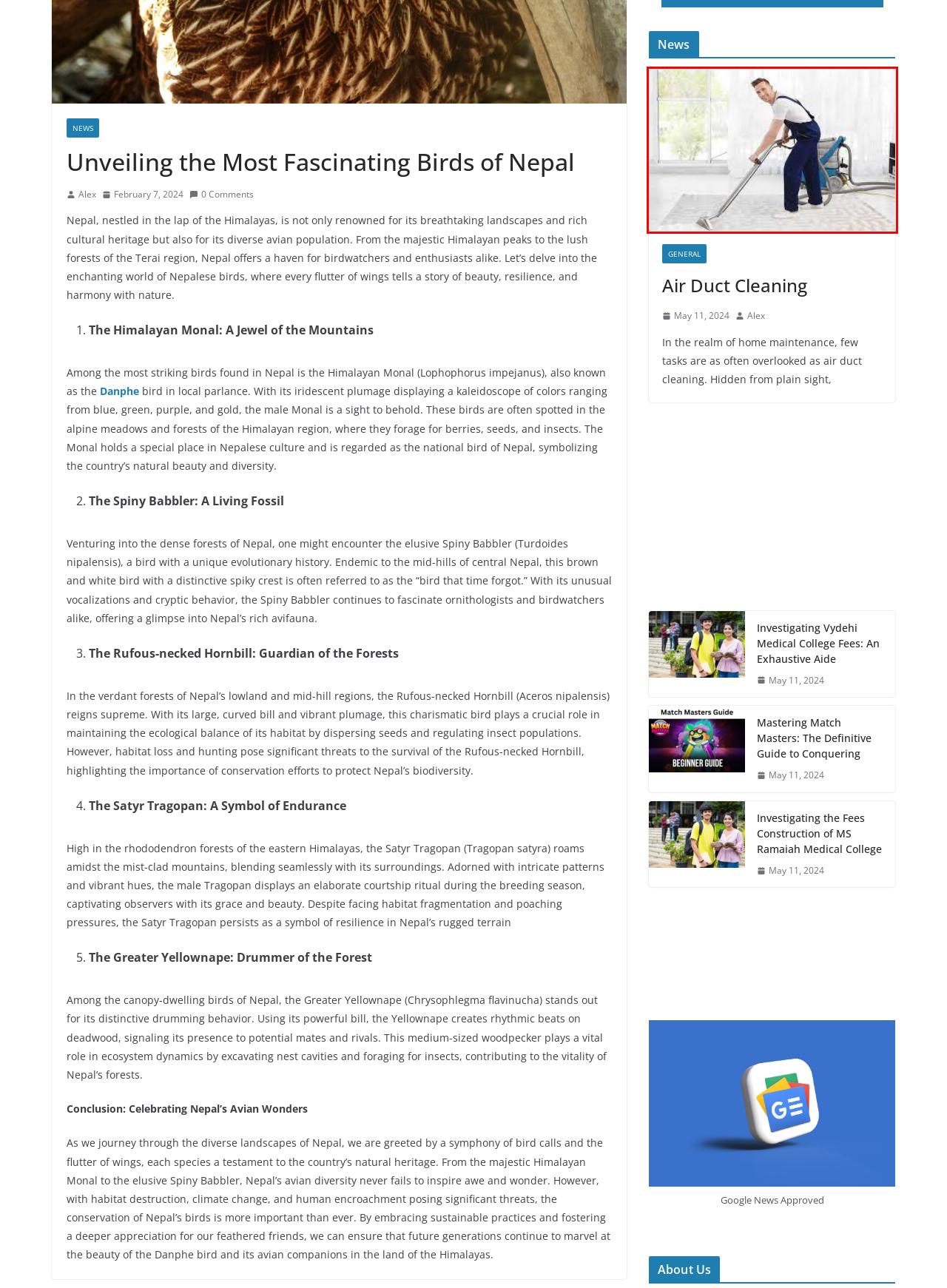Given a screenshot of a webpage with a red bounding box highlighting a UI element, choose the description that best corresponds to the new webpage after clicking the element within the red bounding box. Here are your options:
A. Latest Locanto Tech
B. Investigating Vydehi Medical College Fees: An Exhaustive Aide
C. Air Duct Cleaning
D. Style Locanto Tech
E. Locanto Tech Mastering Match Masters: The Definitive Guide to Conquering
F. Business Locanto Tech
G. Investigating the Fees Construction of MS Ramaiah Medical College
H. Rent a Car Dubai 25 AED | Car Rental Dubai | Great Dubai

C